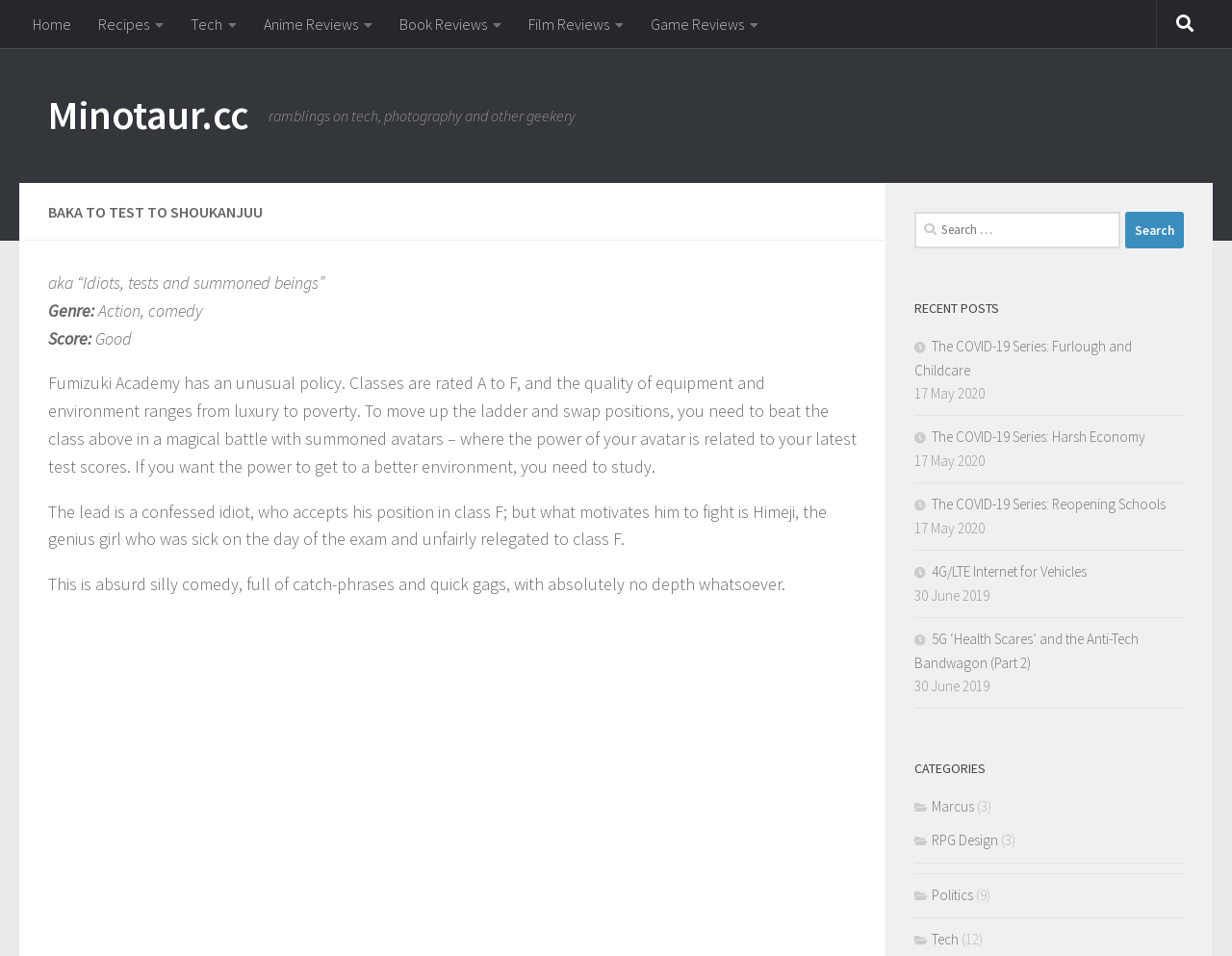Using the format (top-left x, top-left y, bottom-right x, bottom-right y), and given the element description, identify the bounding box coordinates within the screenshot: The COVID-19 Series: Harsh Economy

[0.742, 0.447, 0.93, 0.466]